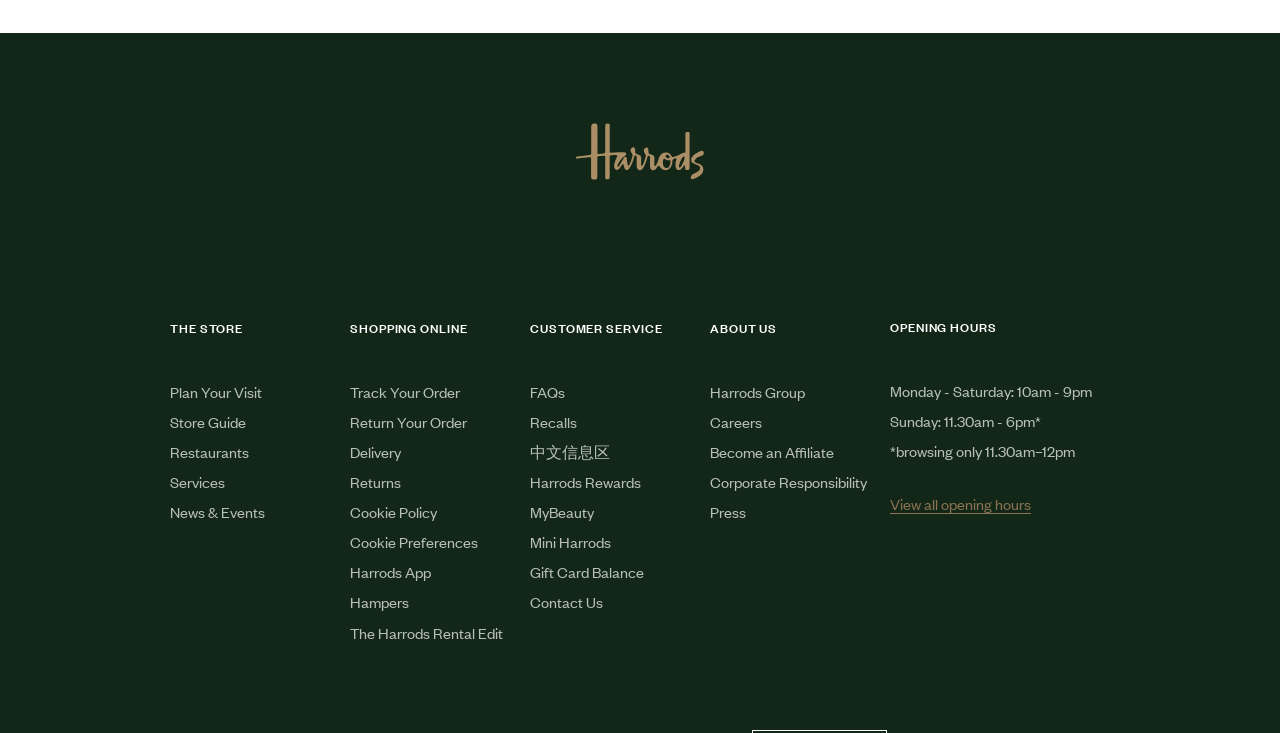Pinpoint the bounding box coordinates for the area that should be clicked to perform the following instruction: "plan your visit".

[0.133, 0.514, 0.273, 0.555]